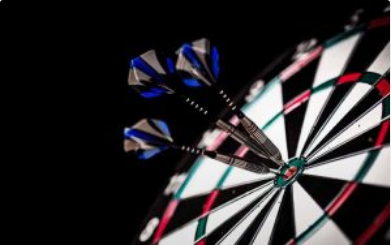Give a thorough caption for the picture.

The image showcases a dartboard with three darts pinned closely to the bullseye, embodying a key moment in the game of darts. The board features traditional colors of red, green, and white, characteristic of standard dartboards. This visual representation aligns with the concepts of the game, particularly the popular variant known as "501," which is a fundamental game that many beginners learn. The precise placement of the darts suggests a high level of skill and accuracy, essential traits for players in darts. Whether for casual play or competition, mastering such techniques is crucial for dart enthusiasts.